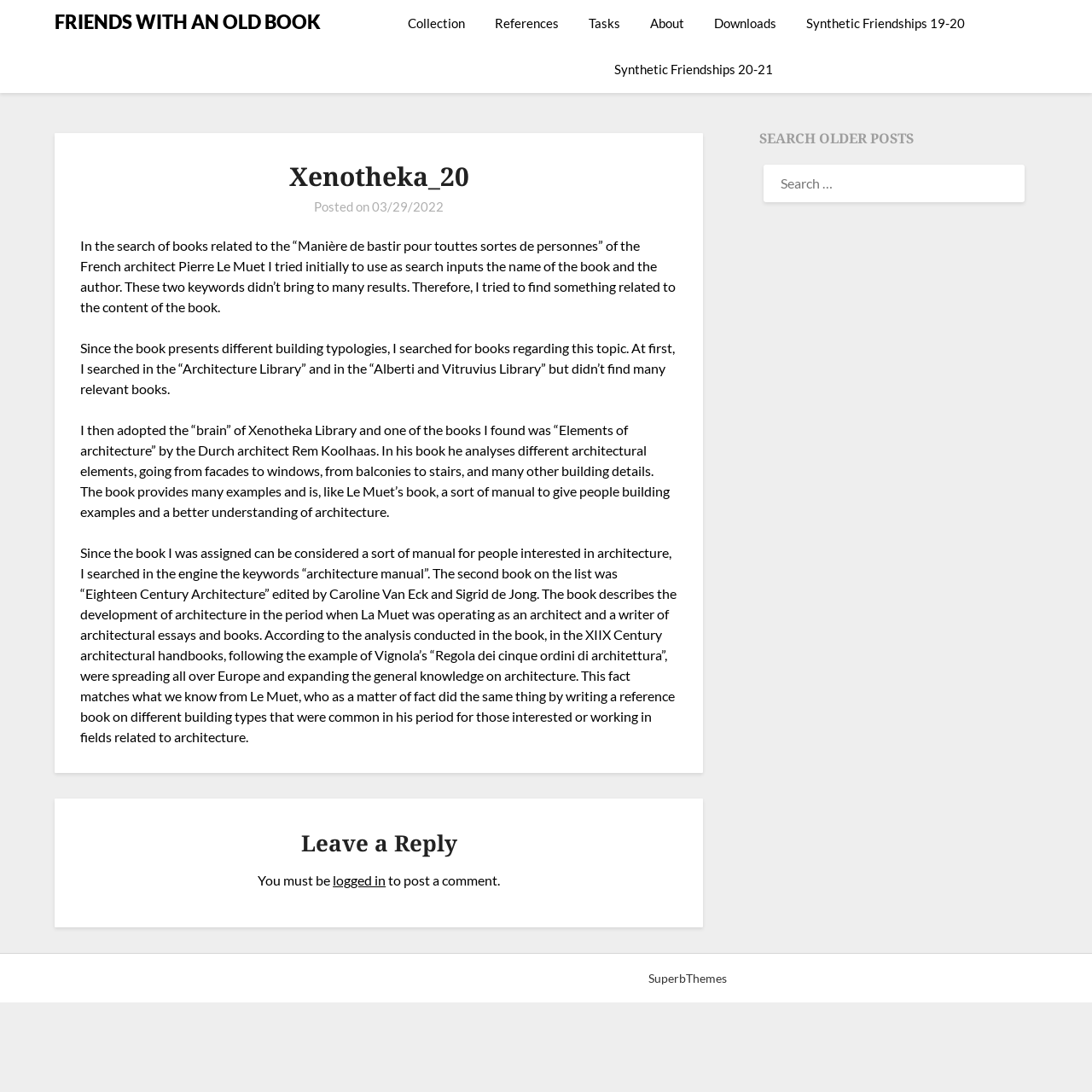Identify the bounding box for the UI element that is described as follows: "FRIENDS WITH AN OLD BOOK".

[0.05, 0.006, 0.294, 0.034]